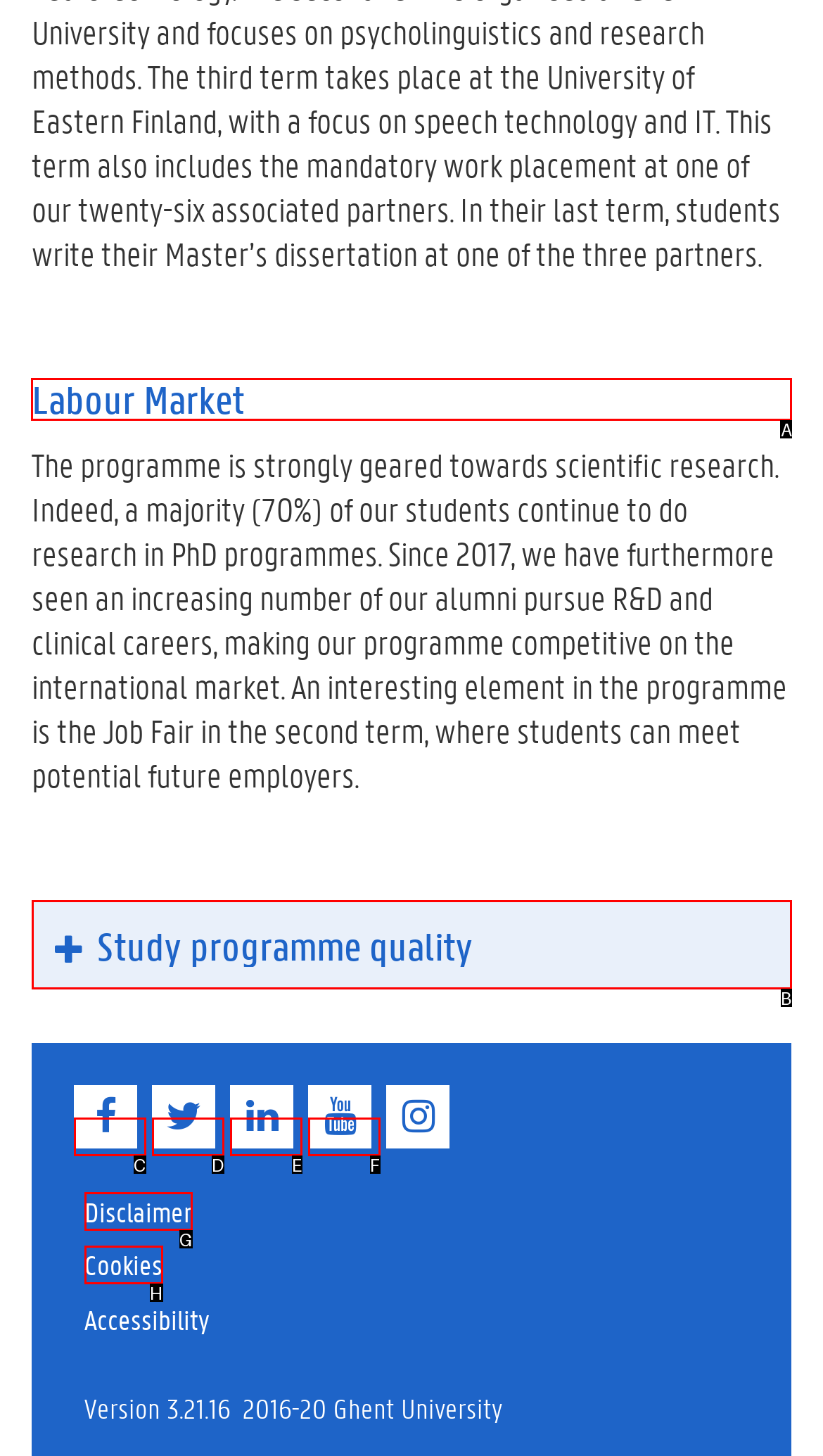Select the HTML element that needs to be clicked to carry out the task: Click on the 'Labour Market' heading
Provide the letter of the correct option.

A